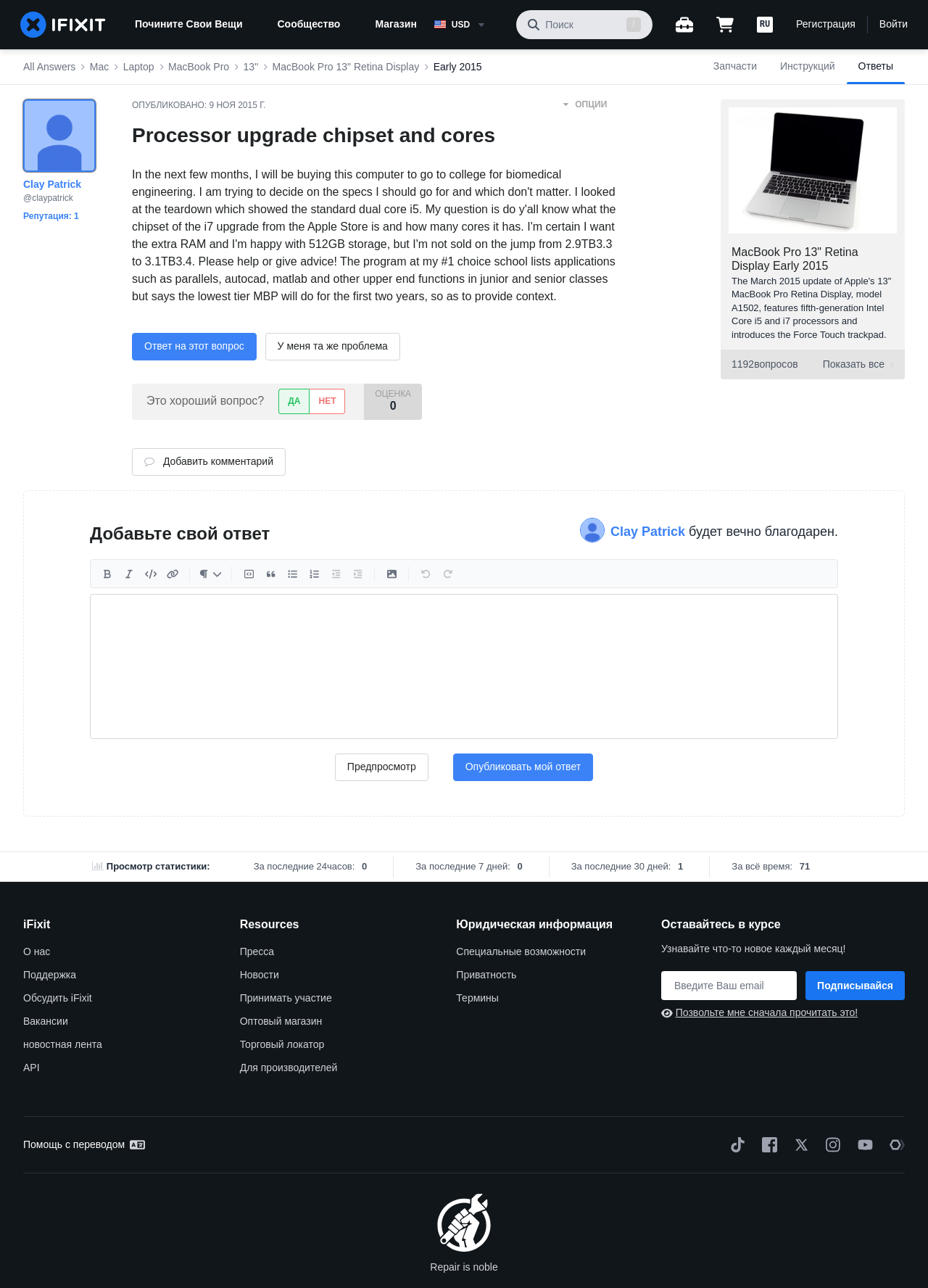Identify the bounding box coordinates of the part that should be clicked to carry out this instruction: "view workbench".

[0.728, 0.012, 0.747, 0.026]